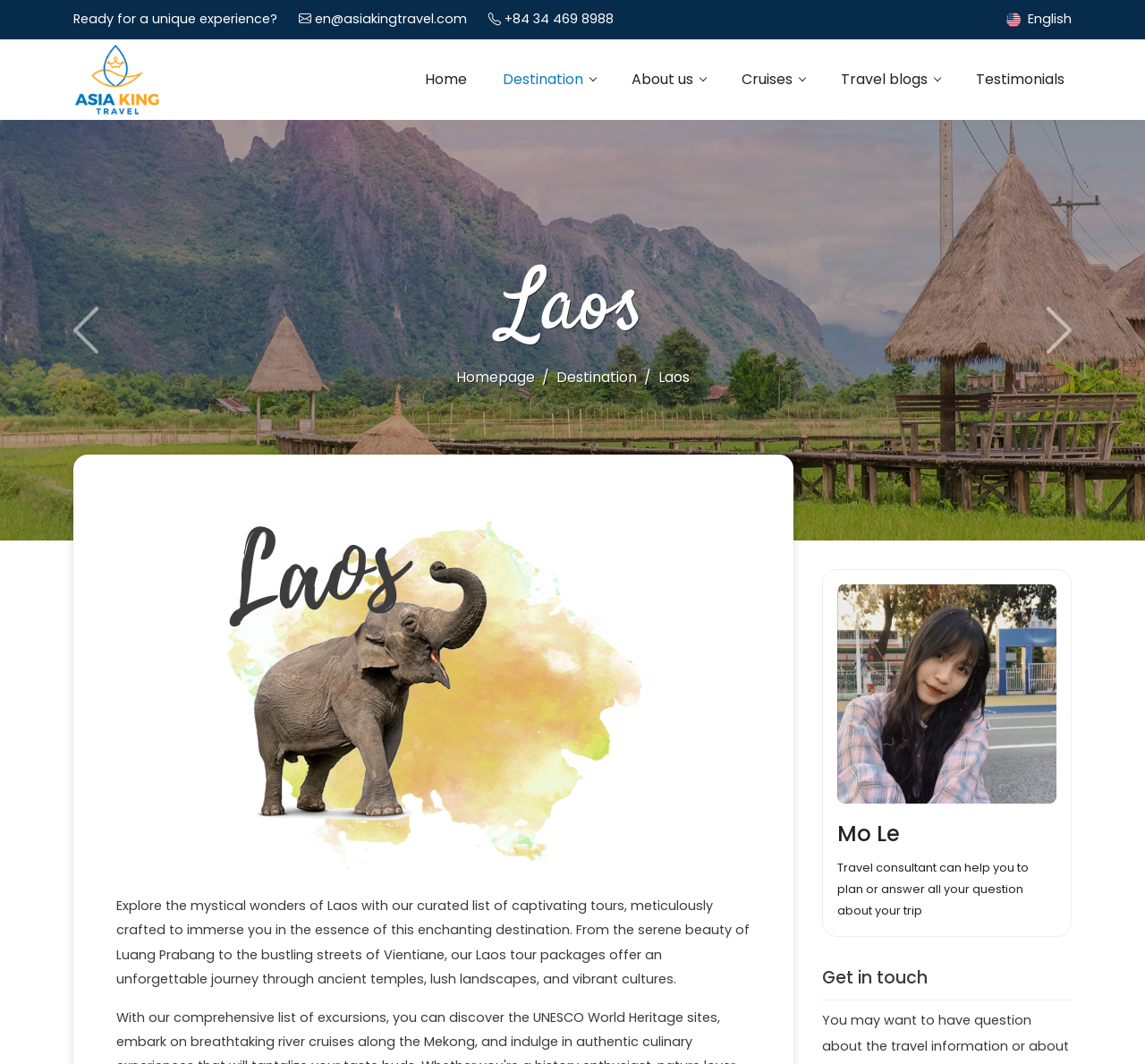Please locate the clickable area by providing the bounding box coordinates to follow this instruction: "Contact via email".

[0.275, 0.009, 0.408, 0.026]